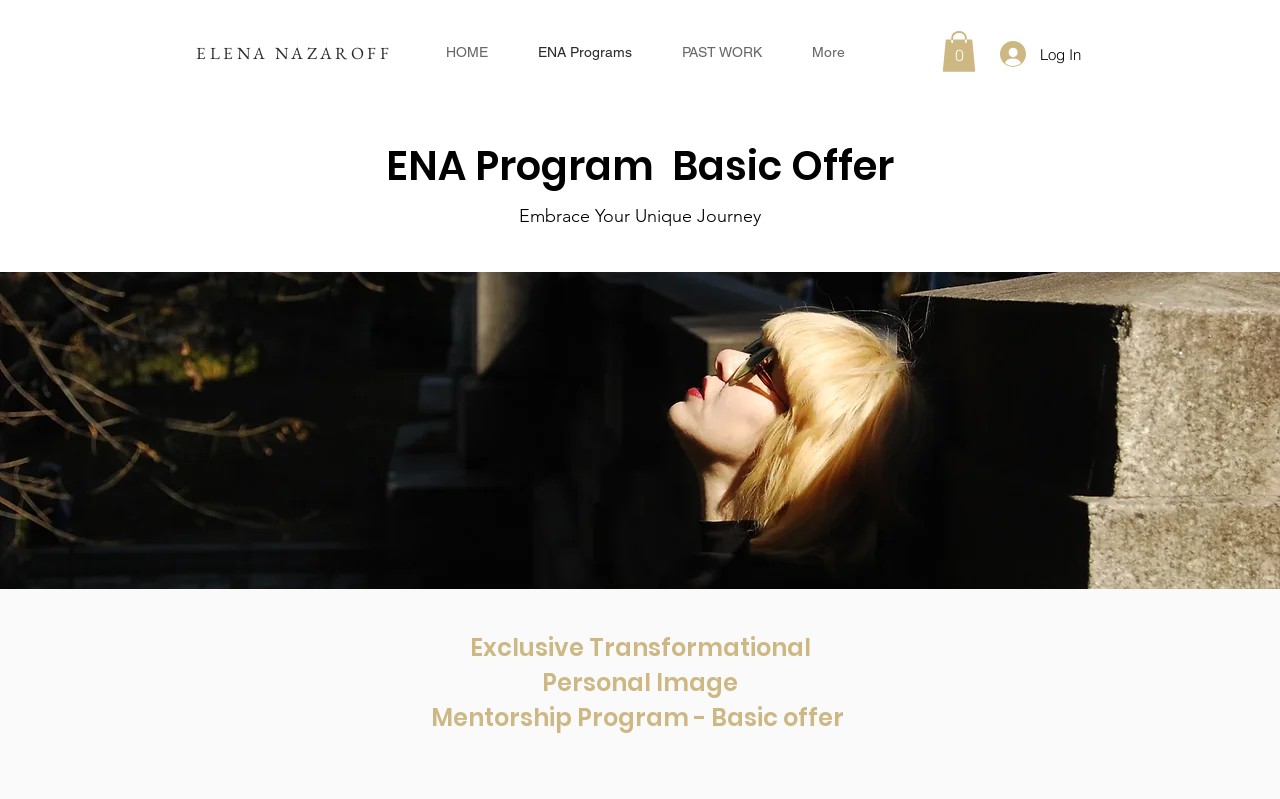Could you find the bounding box coordinates of the clickable area to complete this instruction: "Explore the 'ENA Program Basic Offer'"?

[0.133, 0.175, 0.867, 0.241]